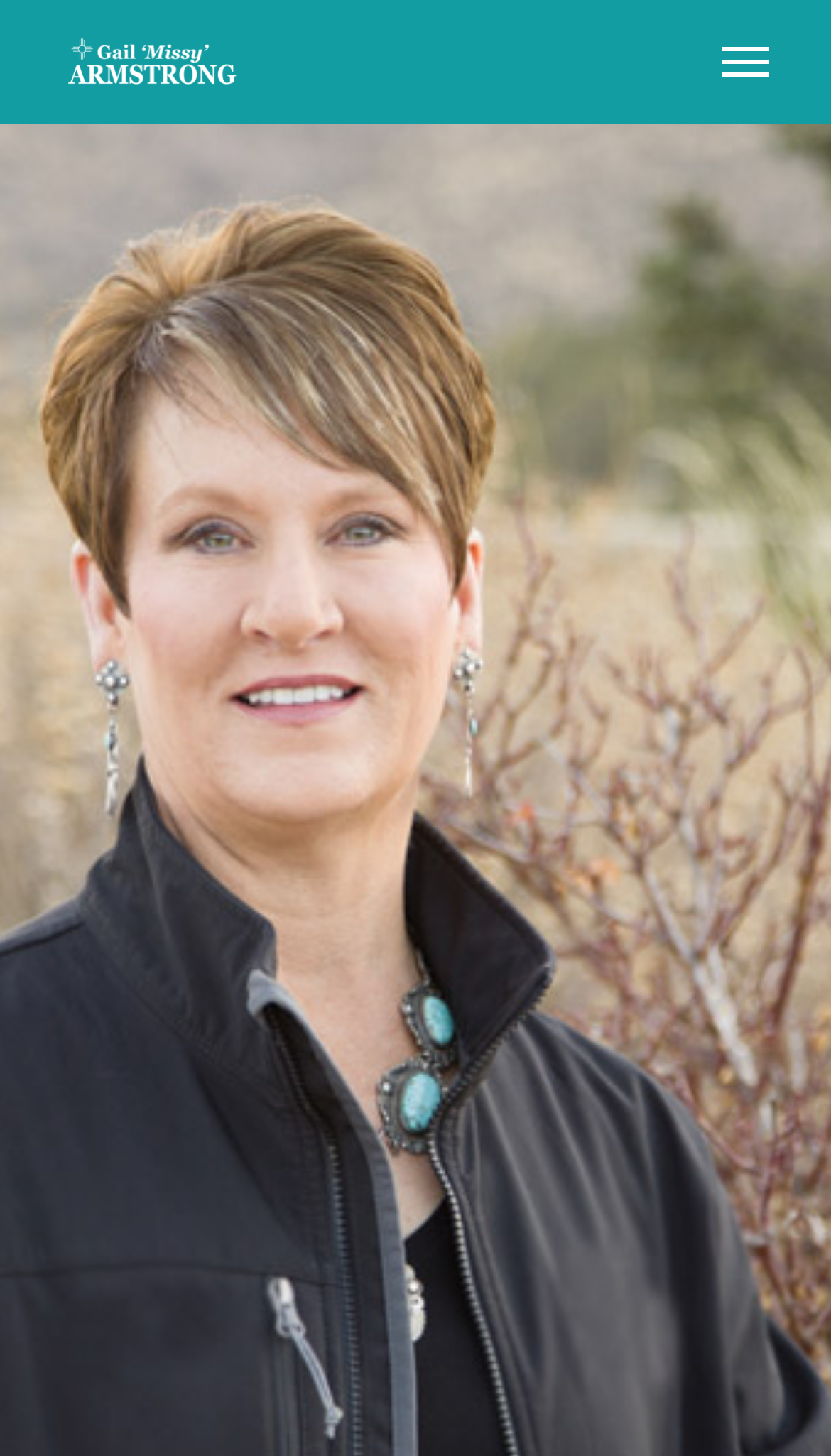Determine the webpage's heading and output its text content.

Gail 'Missy' Armstrong